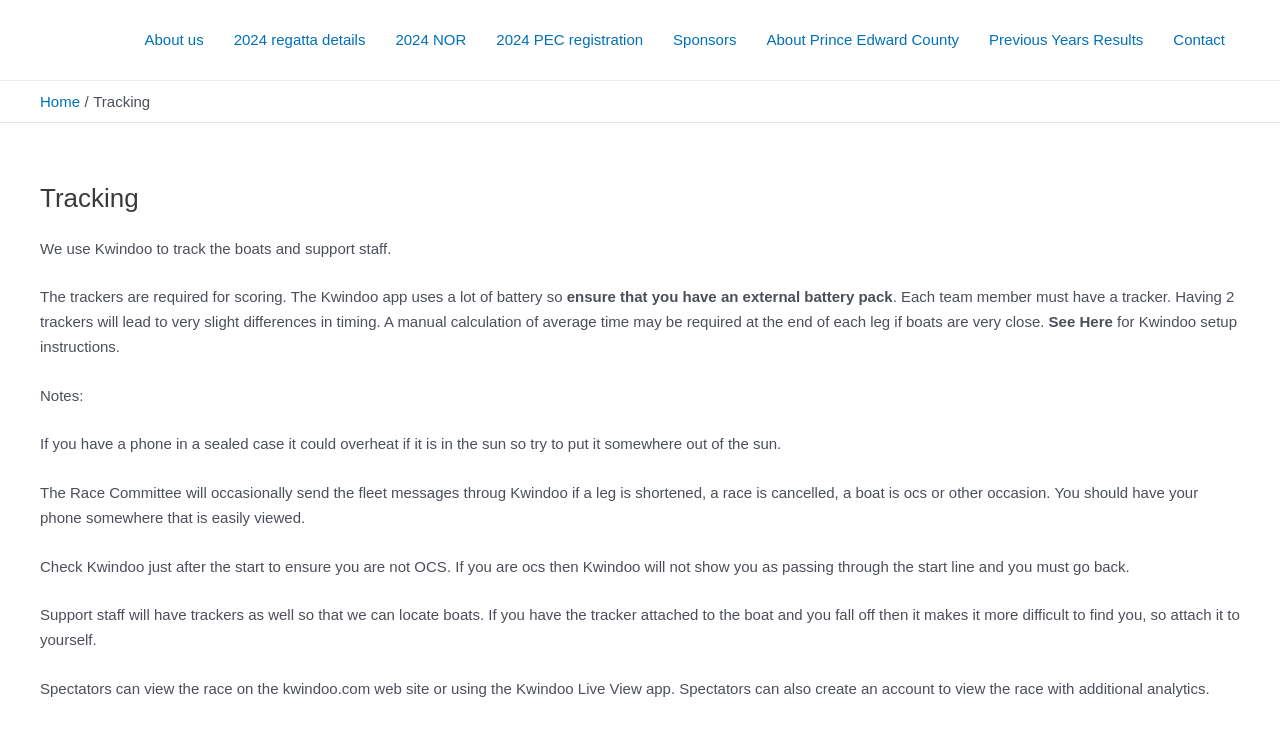Please provide the bounding box coordinates for the element that needs to be clicked to perform the following instruction: "Click on About us". The coordinates should be given as four float numbers between 0 and 1, i.e., [left, top, right, bottom].

[0.101, 0.0, 0.171, 0.11]